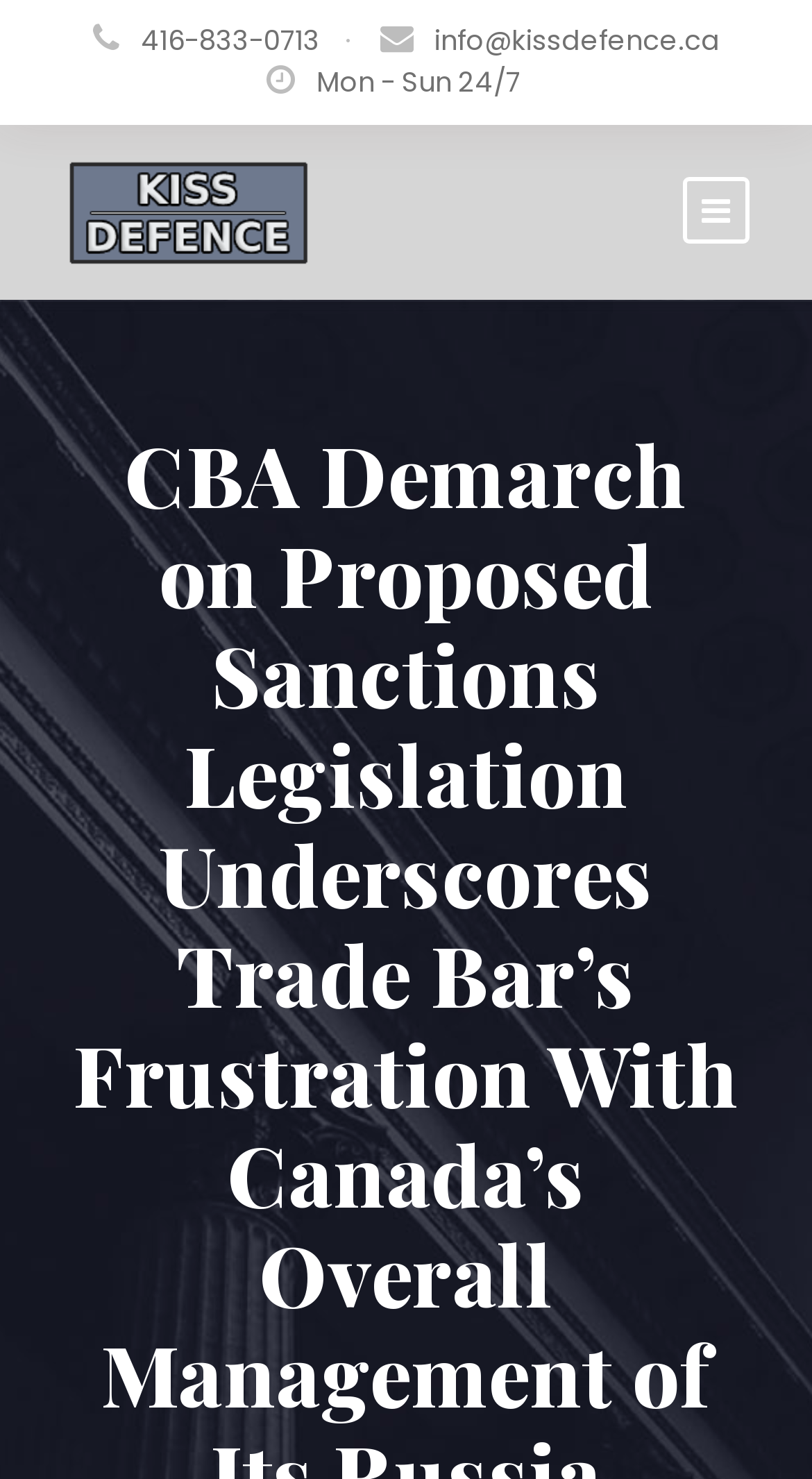Reply to the question with a single word or phrase:
What is the social media platform represented by the icon?

Facebook